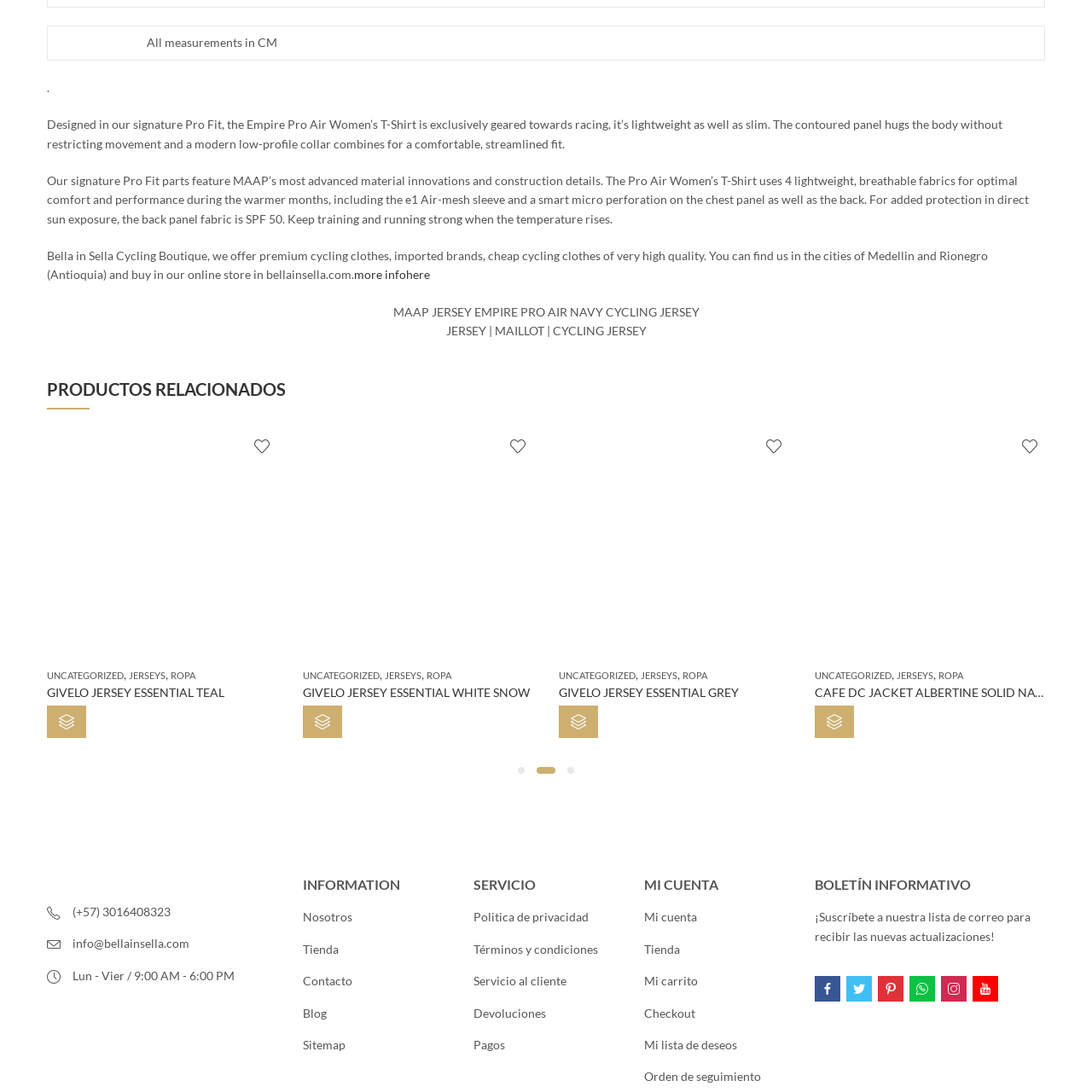Provide a thorough caption for the image that is surrounded by the red boundary.

The image features a placeholder graphic, potentially representing a product related to cycling apparel or accessories. Located within the context of a webpage dedicated to cycling gear, the accompanying text likely promotes various high-quality cycling products, including women's and men's clothing and gear. This particular placeholder could symbolize an upcoming item or a feature within a product category aimed at outdoor enthusiasts, reinforcing the theme of performance and comfort in sportswear. The focus on quality is evident throughout the webpage, which highlights brands like MAAP and their innovative materials designed to enhance the cycling experience.